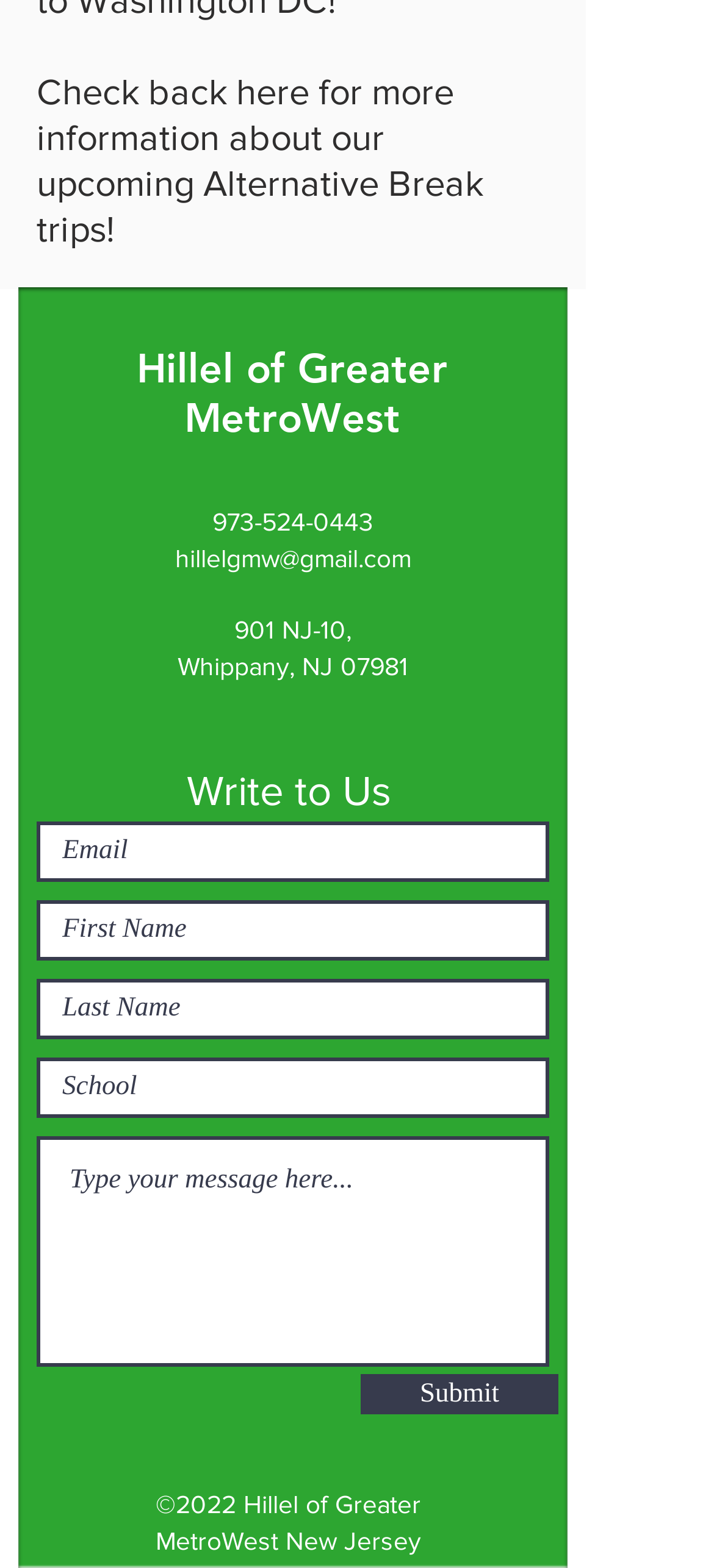What social media platforms are linked on this webpage?
Please provide a detailed and comprehensive answer to the question.

I found the social media links by looking at the link elements with the text 'Instagram' and 'Facebook' which are located at the coordinates [0.323, 0.292, 0.39, 0.322] and [0.428, 0.292, 0.495, 0.322] respectively.